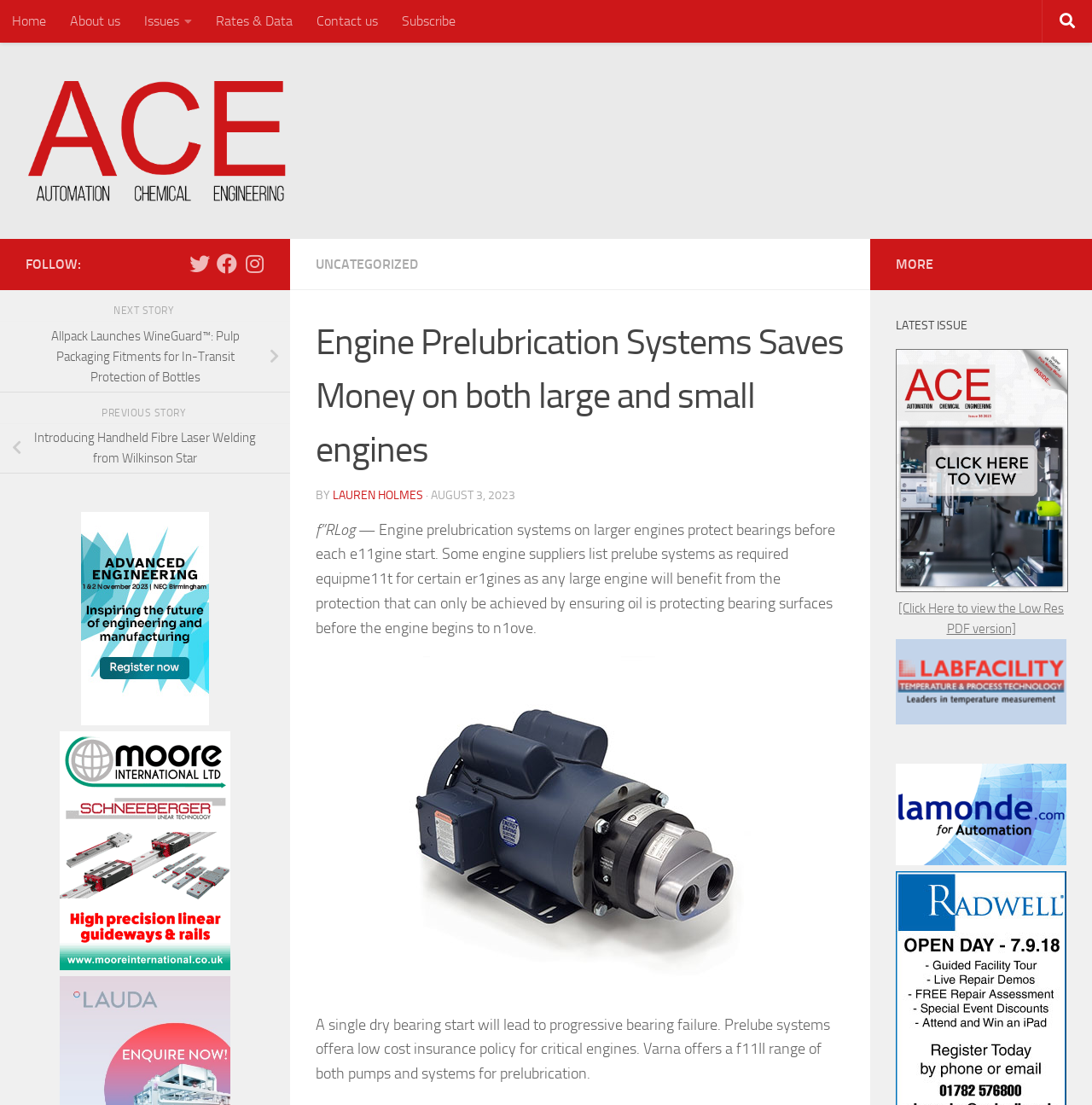Pinpoint the bounding box coordinates of the area that must be clicked to complete this instruction: "View the 'LATEST ISSUE'".

[0.82, 0.286, 0.977, 0.304]